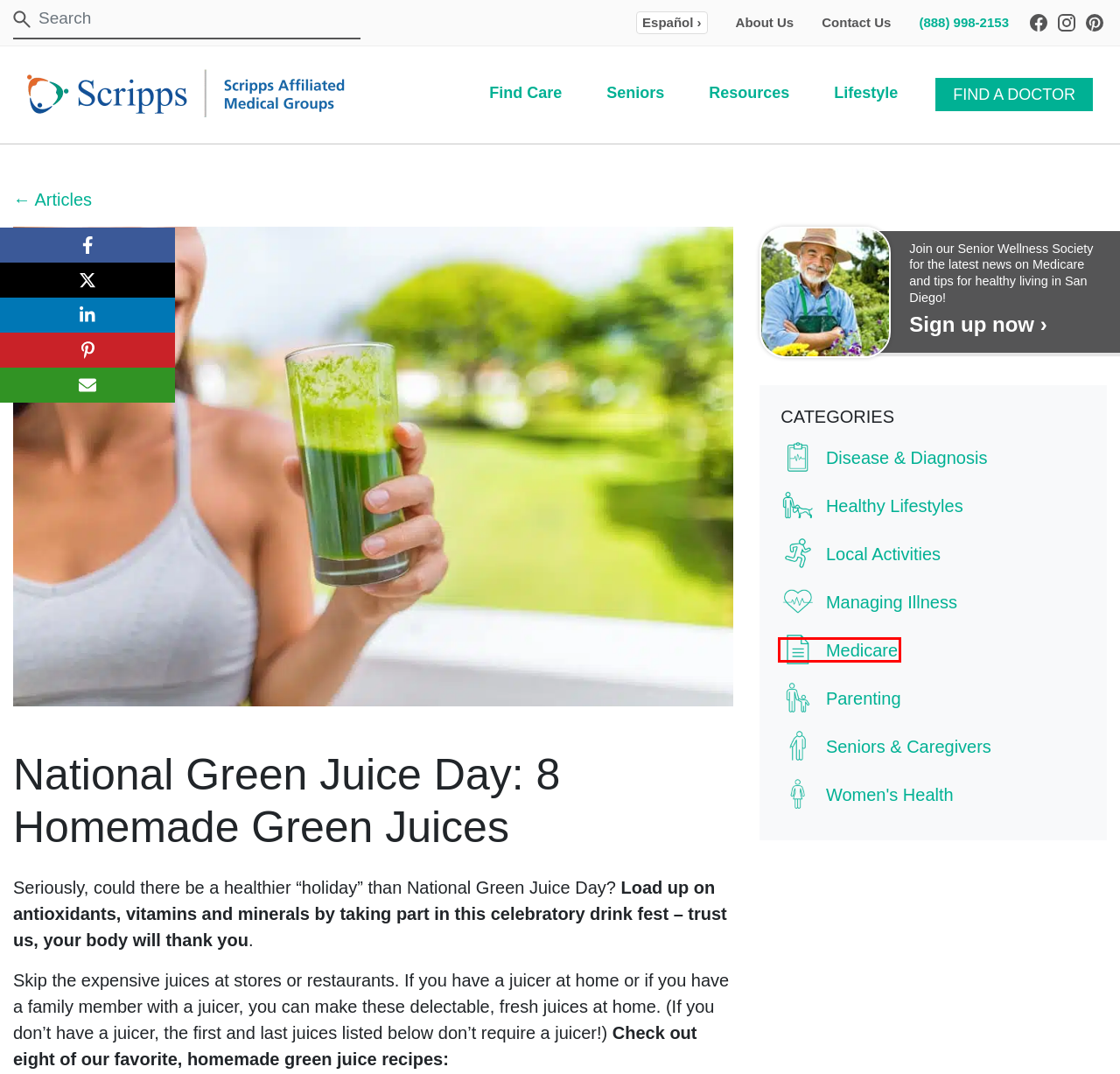Take a look at the provided webpage screenshot featuring a red bounding box around an element. Select the most appropriate webpage description for the page that loads after clicking on the element inside the red bounding box. Here are the candidates:
A. Seniors & Caregivers • Scripps Affiliated Medical Groups
B. Disease & Diagnosis • Scripps Affiliated Medical Groups
C. Managing Illness • Scripps Affiliated Medical Groups
D. Women's Health • Scripps Affiliated Medical Groups
E. Medicare • Scripps Affiliated Medical Groups
F. Articles • San Diego, CA • Scripps Affiliated Medical Groups
G. Contact • San Diego, CA • Scripps Affiliated Medical Groups
H. Healthy Lifestyles • Scripps Affiliated Medical Groups

E